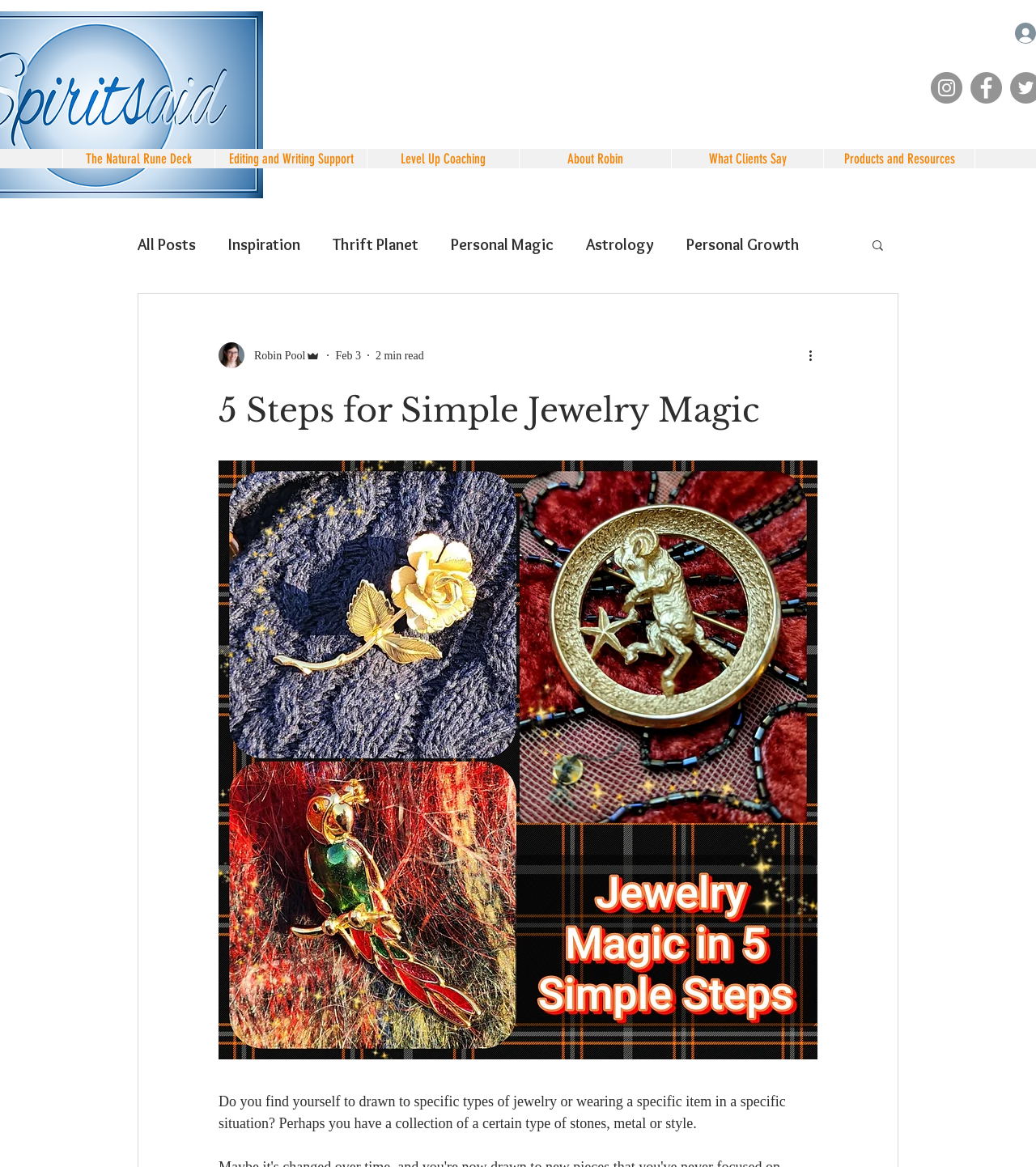With reference to the screenshot, provide a detailed response to the question below:
How many links are there in the top navigation bar?

I counted the number of links by looking at the links in the top navigation bar, which are 'The Natural Rune Deck', 'Editing and Writing Support', 'Level Up Coaching', 'About Robin', and 'What Clients Say'.